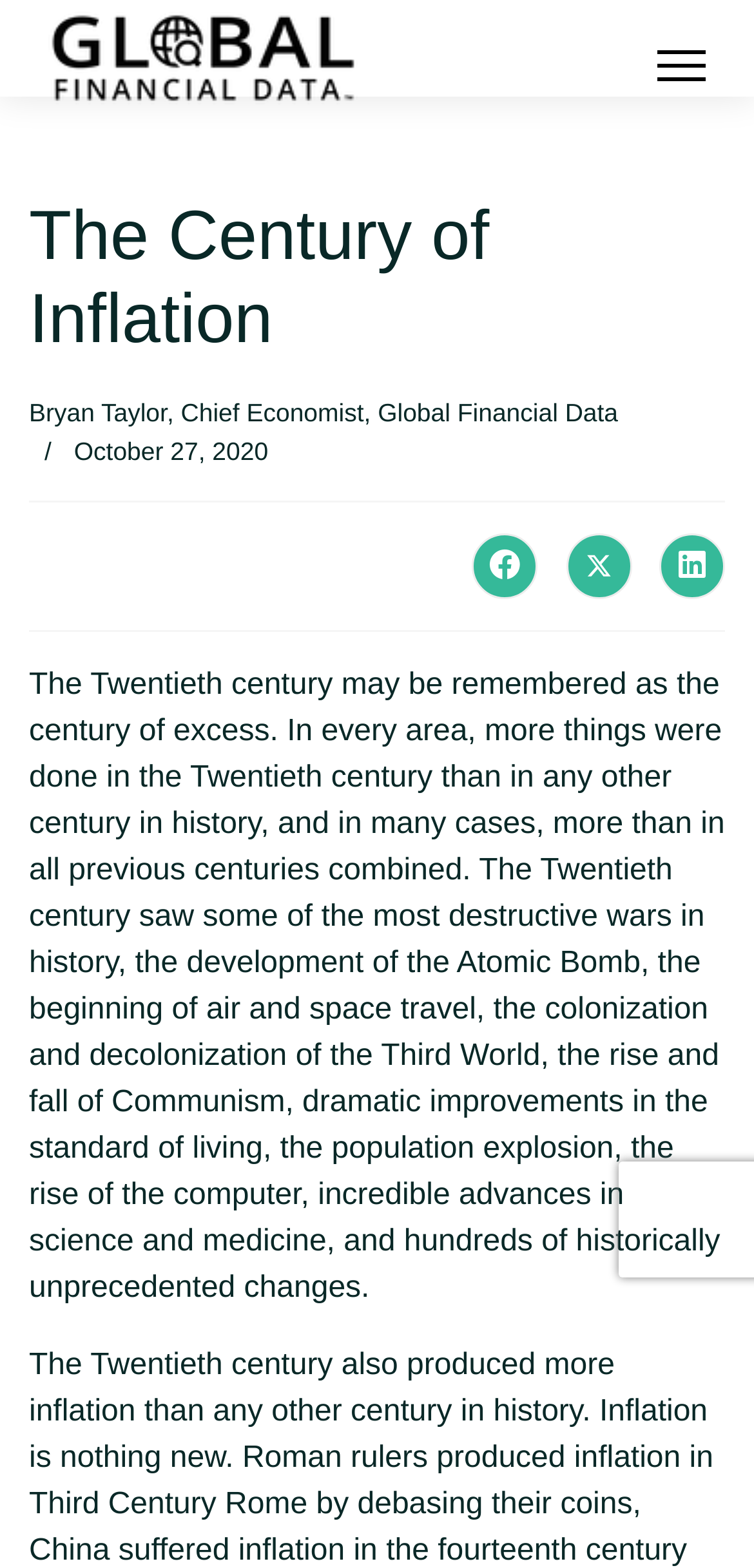Give a detailed account of the webpage's layout and content.

The webpage is titled "The Century of Inflation - Global Financial Data" and has a prominent link to "Global Financial Data" at the top left corner, accompanied by an image with the same name. 

To the top right, there is a "Menu" link. Below the title, a heading "The Century of Inflation" is centered, followed by a description "Written by Bryan Taylor, Chief Economist, Global Financial Data" and a publication date "October 27, 2020" on the left side. 

On the right side, there are three social media links: "Facebook", "X (formerly Twitter)", and "LinkedIn", each accompanied by an image. 

The main content of the webpage is a long paragraph of text that discusses the 20th century, describing it as a century of excess with many significant events and developments, including wars, scientific advancements, and improvements in the standard of living. This text occupies most of the page, spanning from the top center to the bottom right.